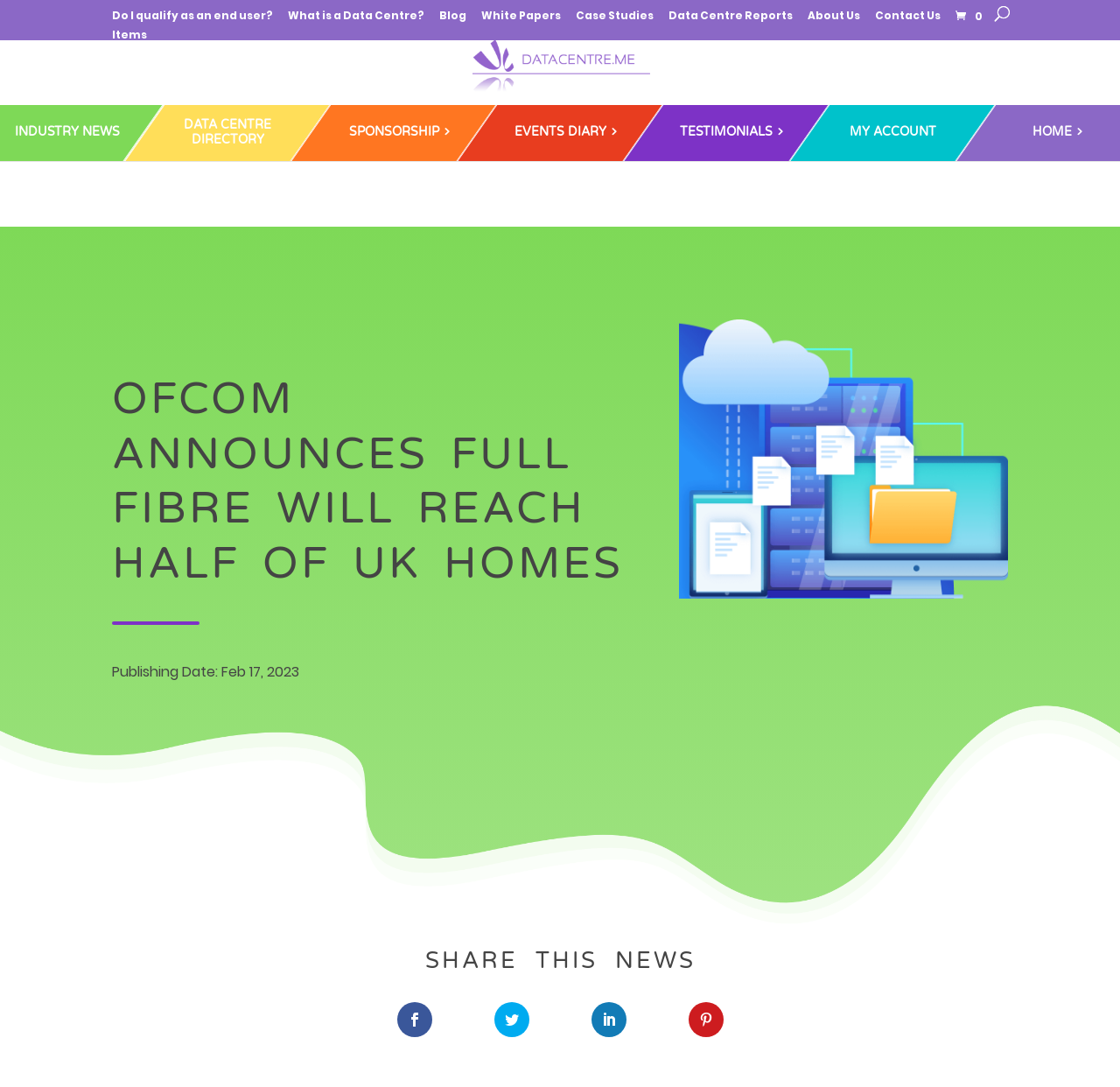Please locate and retrieve the main header text of the webpage.

OFCOM ANNOUNCES FULL FIBRE WILL REACH HALF OF UK HOMES